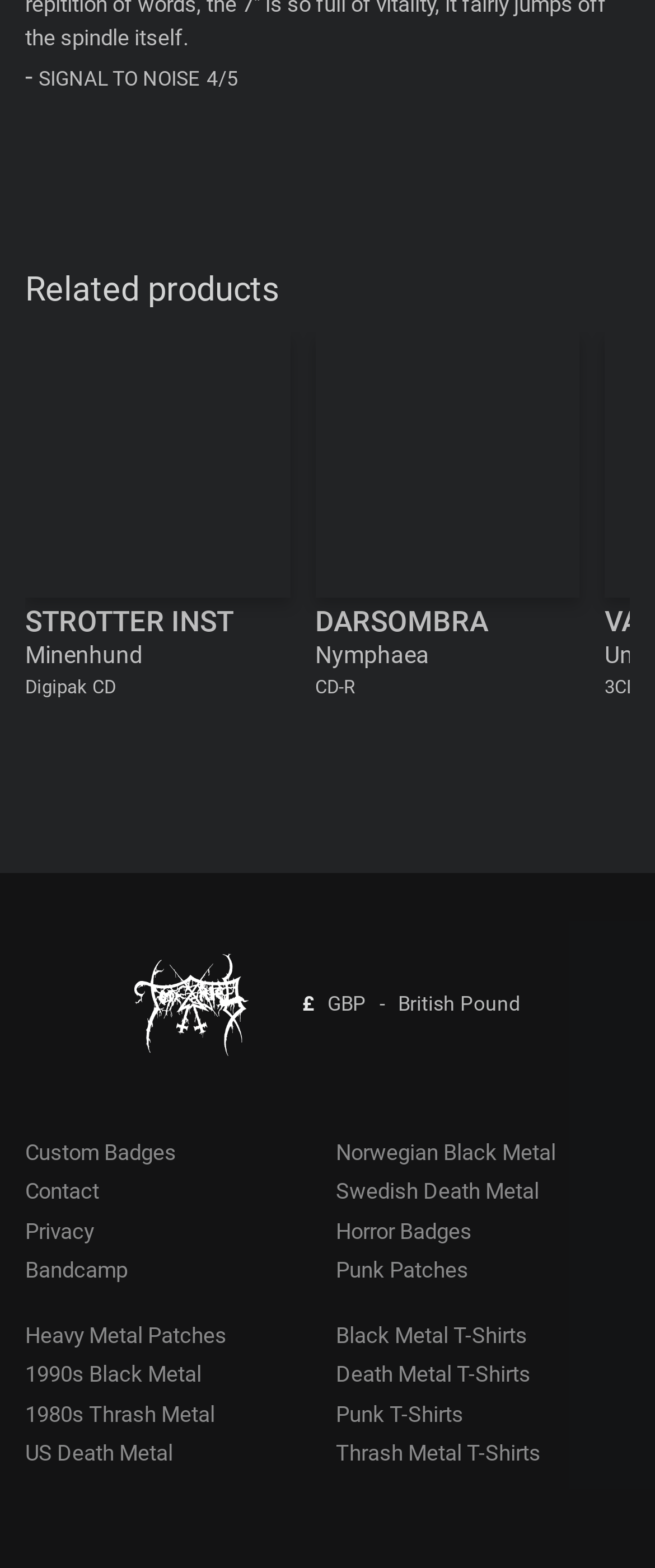Locate the bounding box coordinates of the element that should be clicked to fulfill the instruction: "Go to My Profile".

None